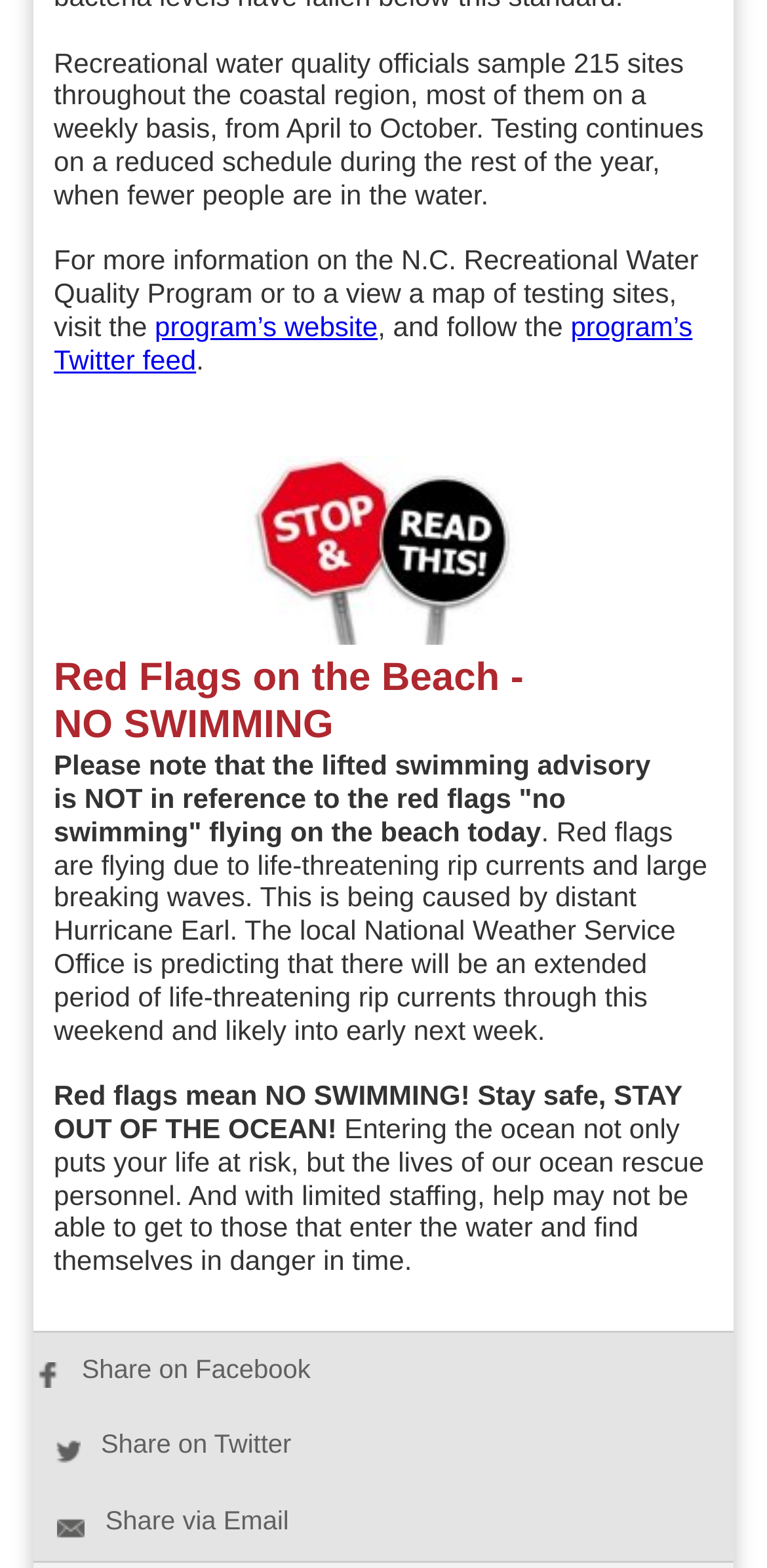Extract the bounding box coordinates for the described element: "program’s Twitter feed". The coordinates should be represented as four float numbers between 0 and 1: [left, top, right, bottom].

[0.07, 0.198, 0.903, 0.239]